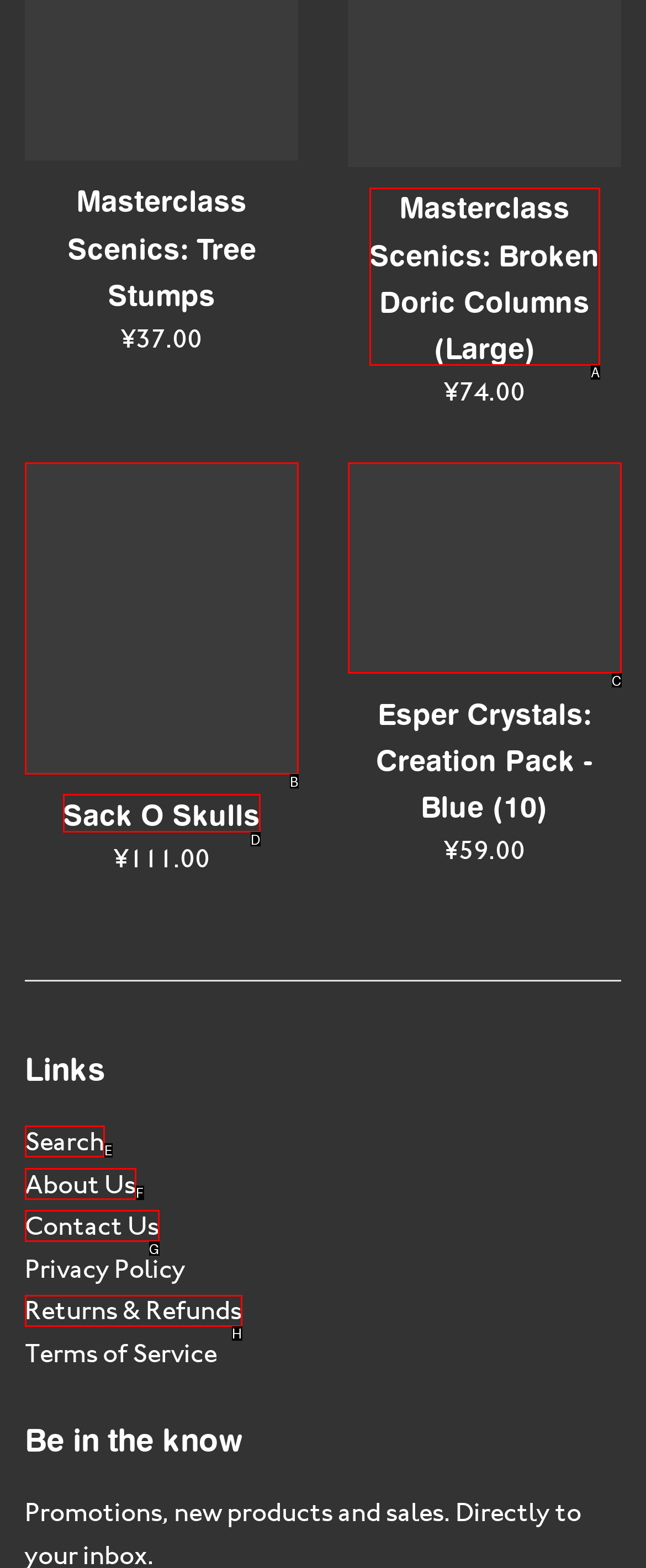Select the HTML element that fits the following description: Search
Provide the letter of the matching option.

E